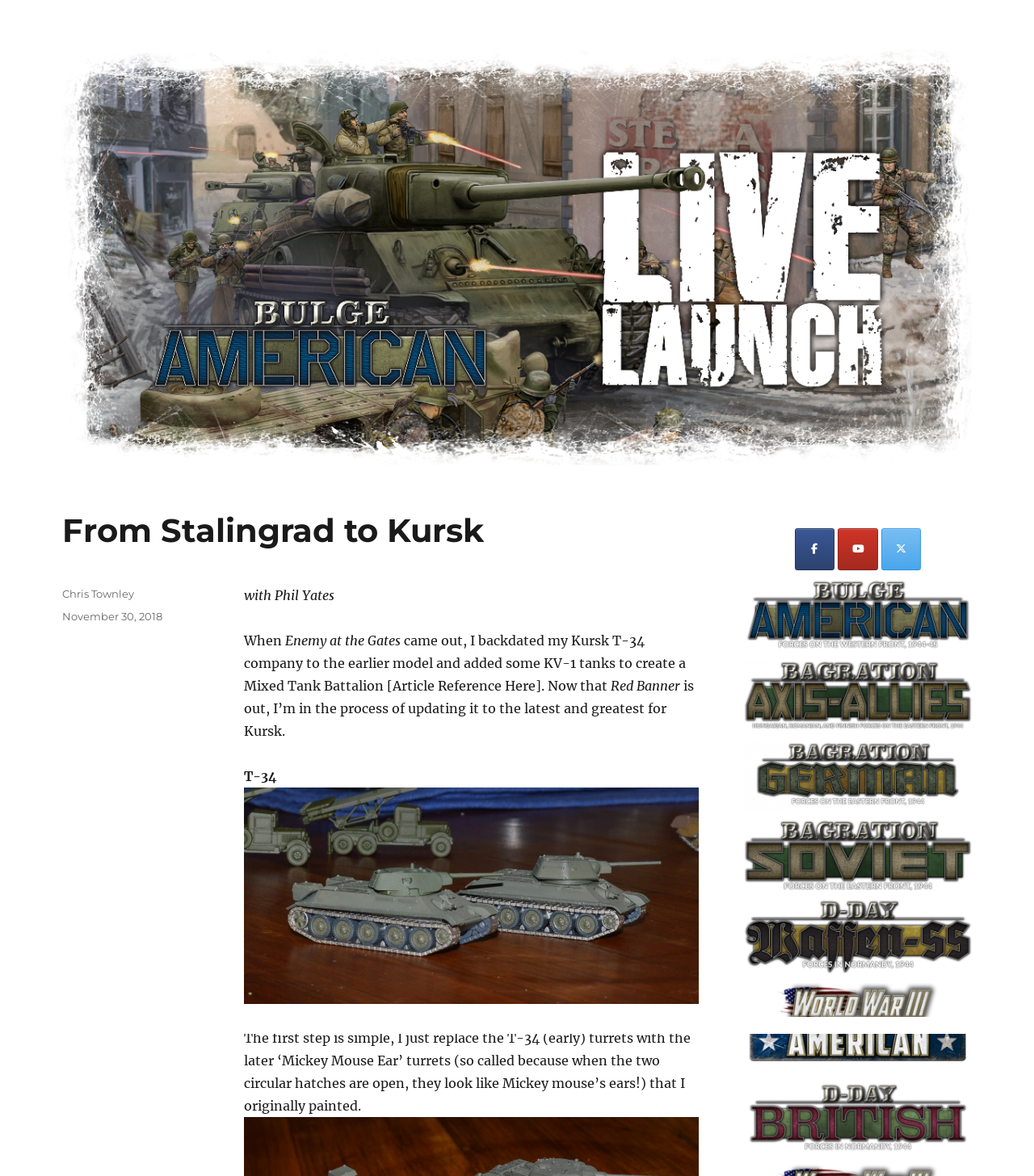Refer to the image and offer a detailed explanation in response to the question: What is the name of the tank battalion mentioned in the article?

I found the name of the tank battalion by reading the article's content, where it says 'I backdated my Kursk T-34 company to the earlier model and added some KV-1 tanks to create a Mixed Tank Battalion'.